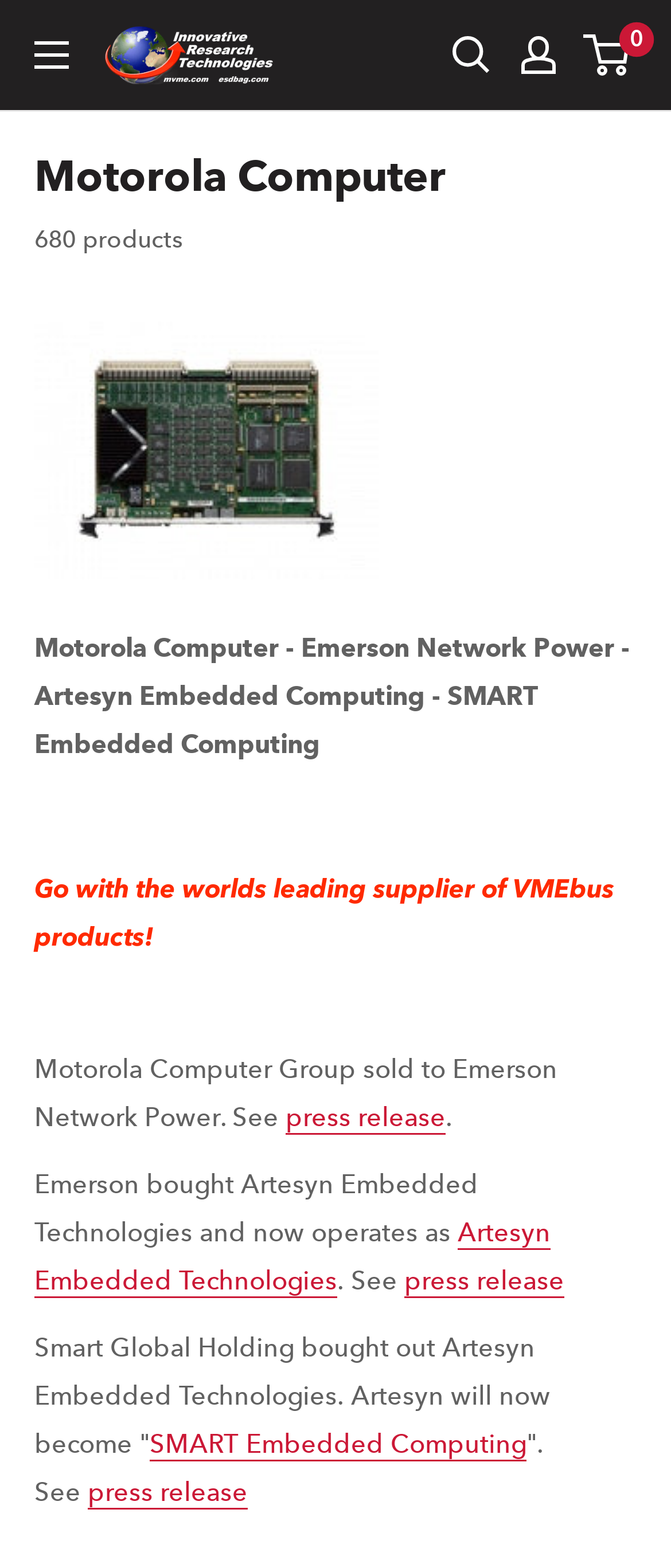Determine the bounding box coordinates for the clickable element required to fulfill the instruction: "Open menu". Provide the coordinates as four float numbers between 0 and 1, i.e., [left, top, right, bottom].

[0.051, 0.027, 0.103, 0.044]